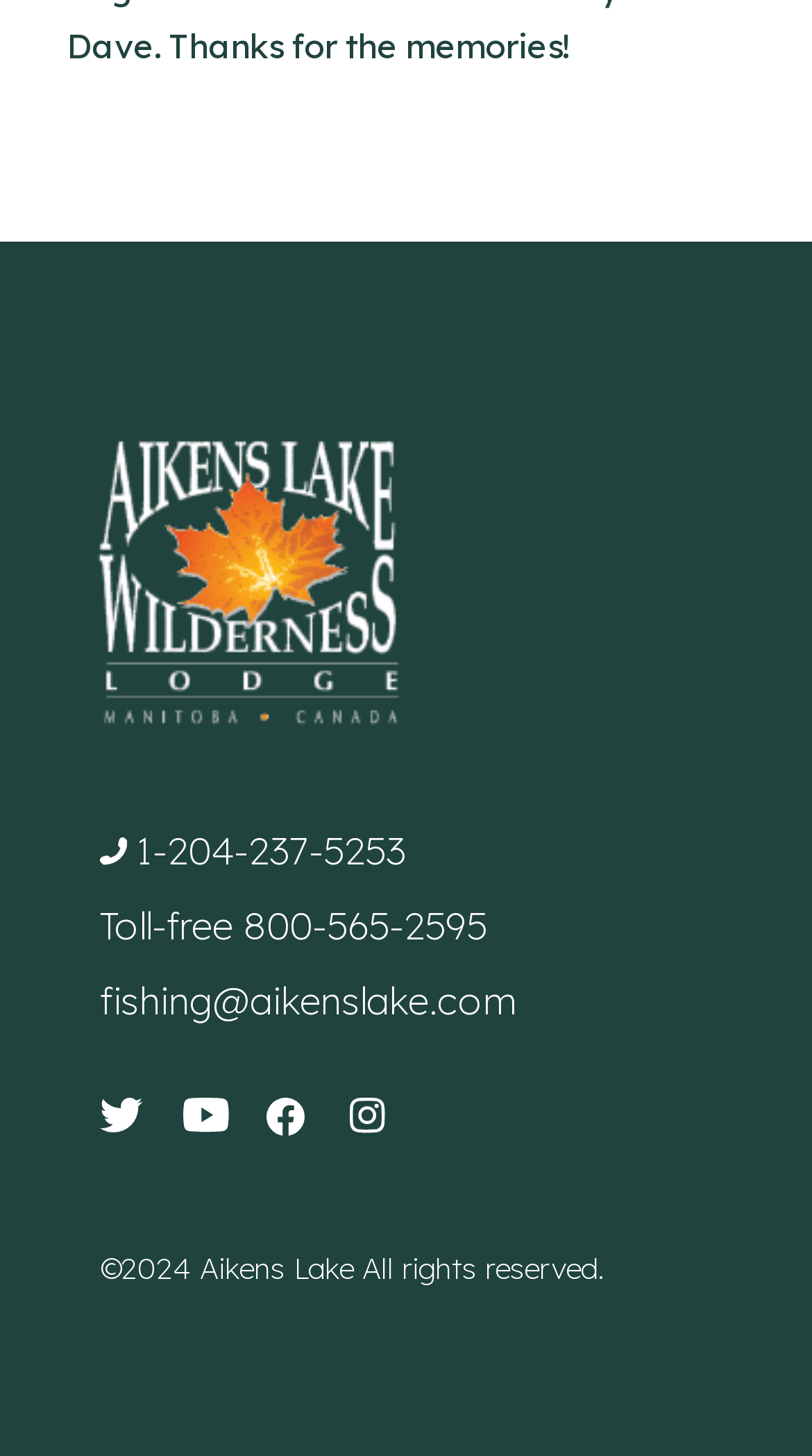What year is the copyright for?
Identify the answer in the screenshot and reply with a single word or phrase.

2024